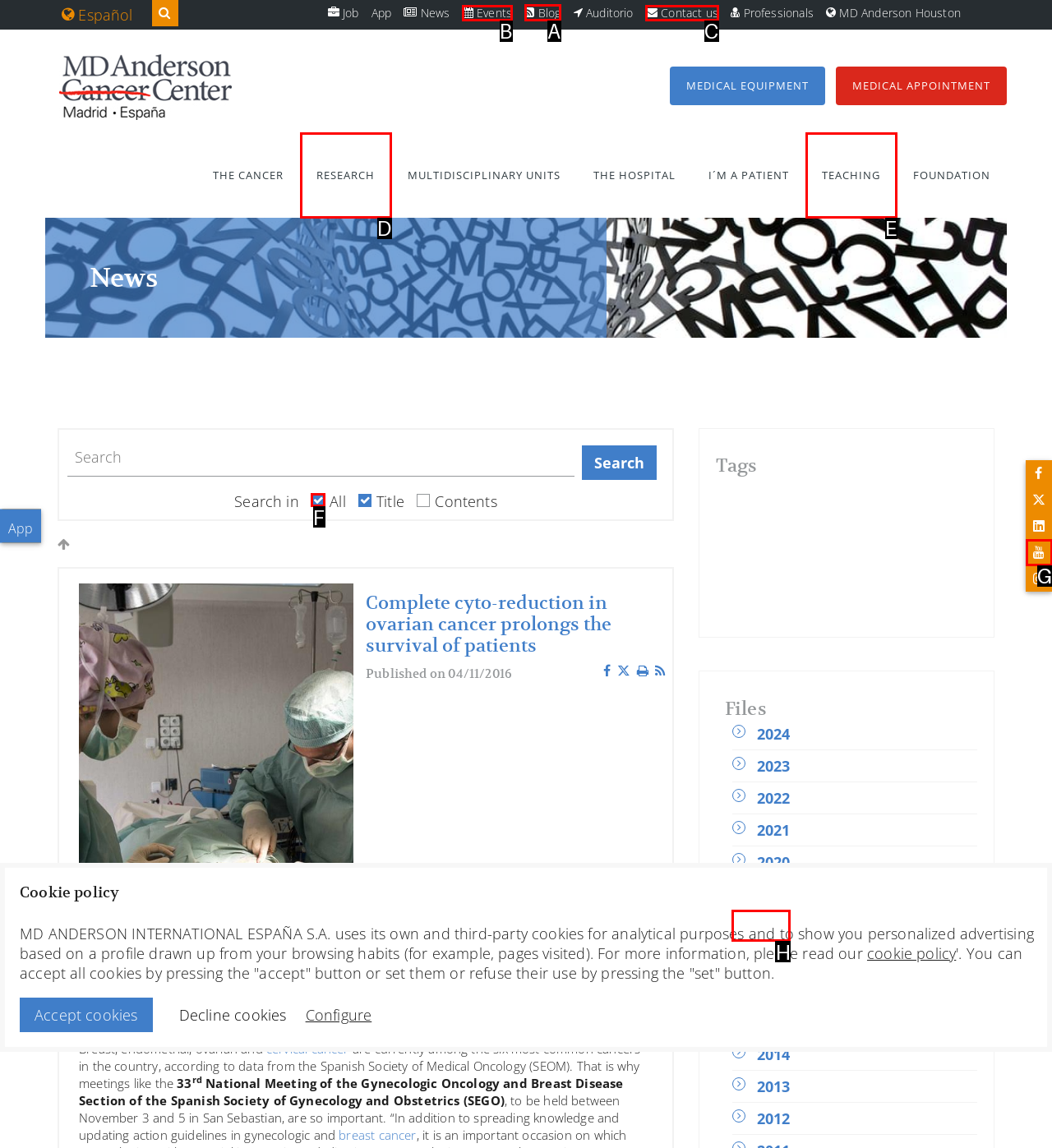Which UI element should you click on to achieve the following task: Explore the blog? Provide the letter of the correct option.

A